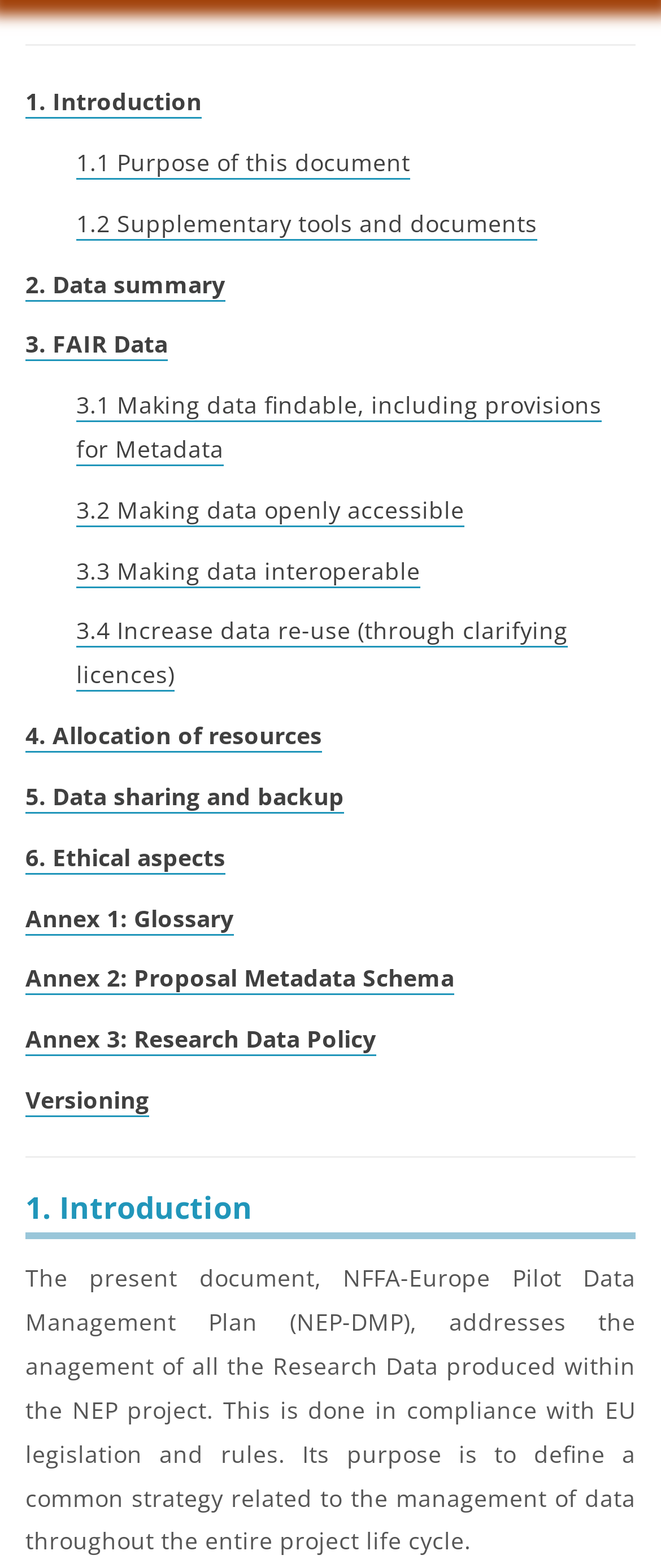Locate the bounding box coordinates of the element that should be clicked to fulfill the instruction: "view 3. FAIR Data".

[0.038, 0.209, 0.254, 0.231]